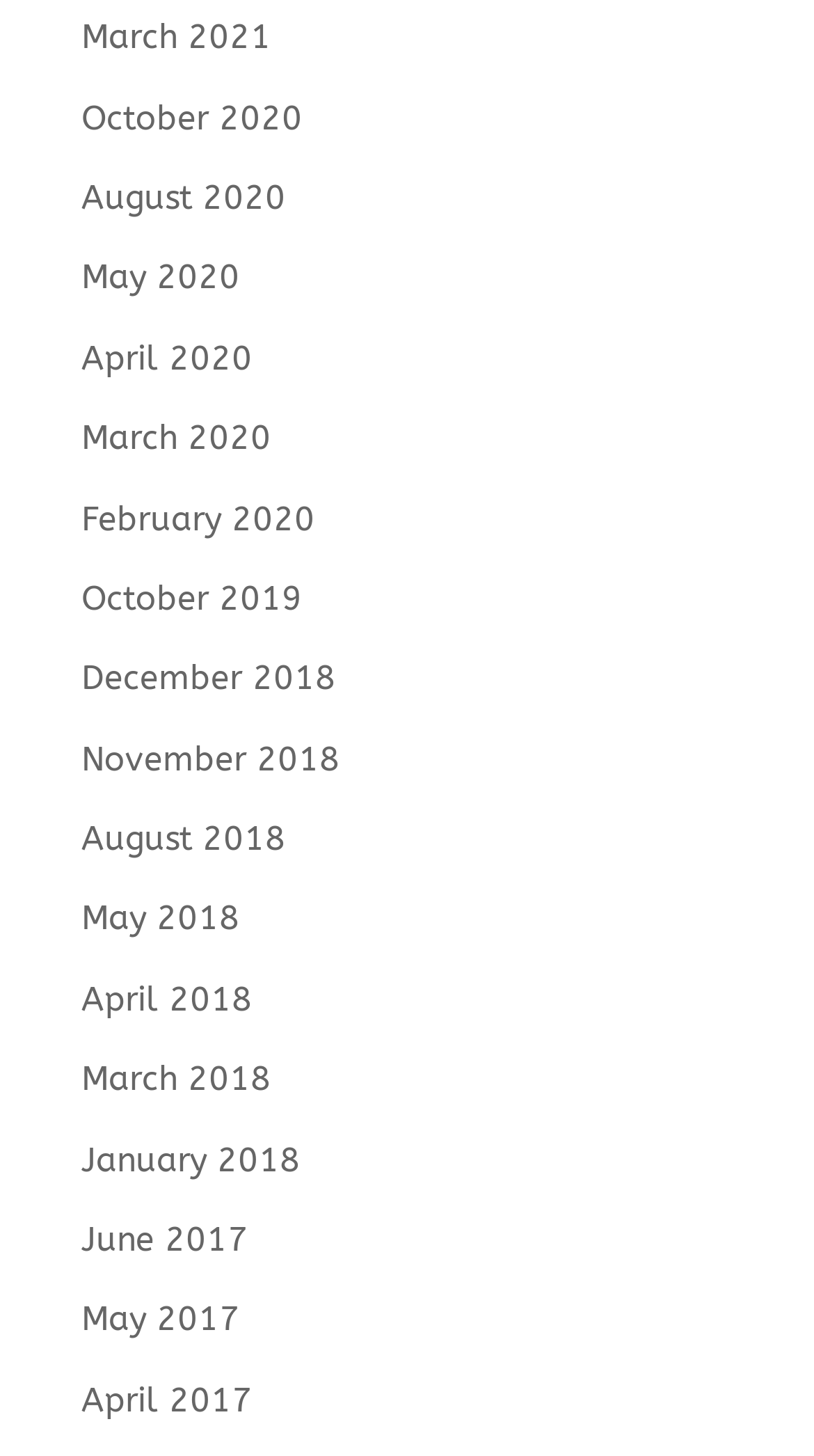Please locate the bounding box coordinates of the region I need to click to follow this instruction: "Send email".

None